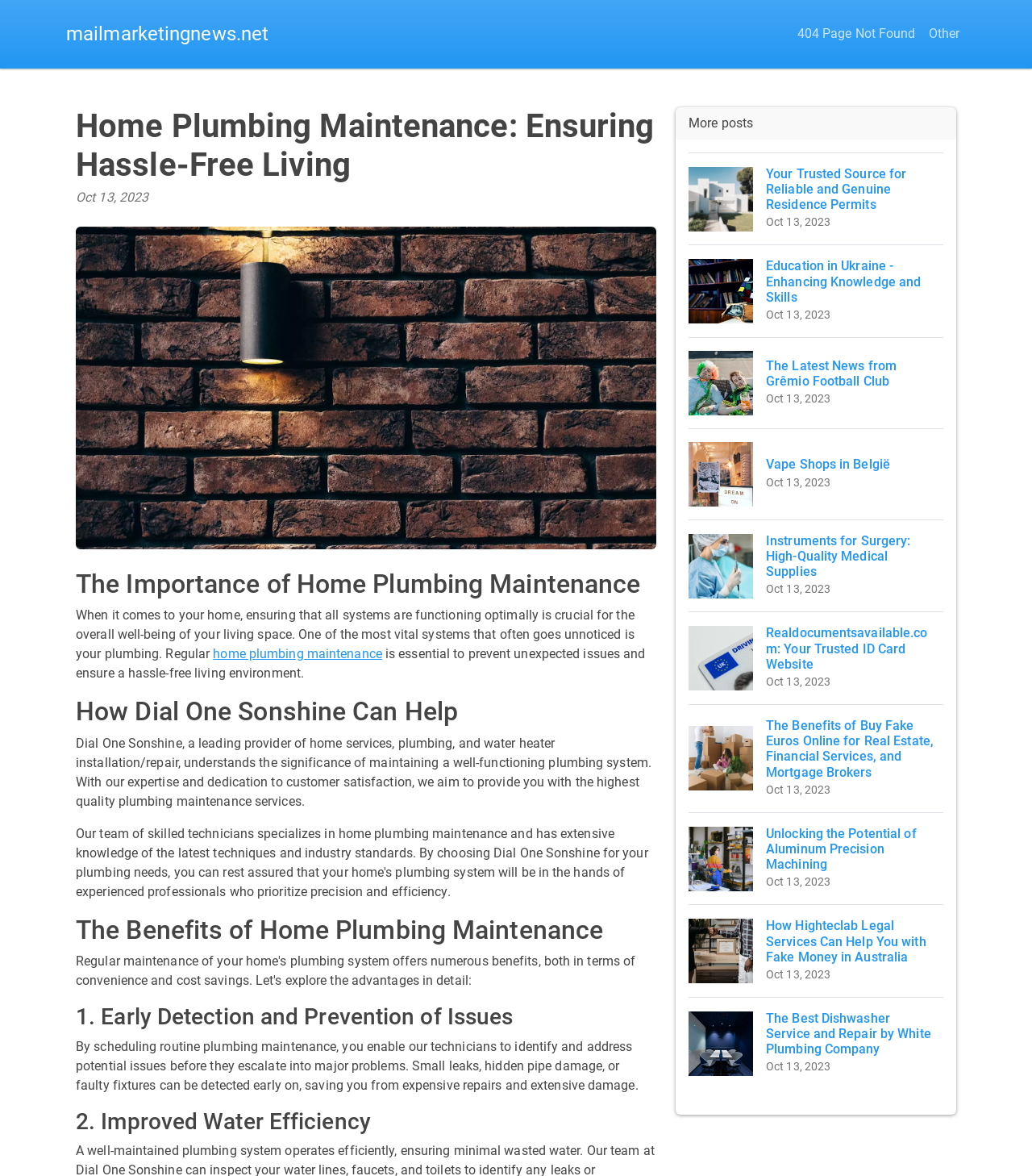What is the name of the company providing home services?
Based on the image, answer the question in a detailed manner.

The company name is mentioned in the paragraph 'How Dial One Sonshine Can Help' as a leading provider of home services, plumbing, and water heater installation/repair.